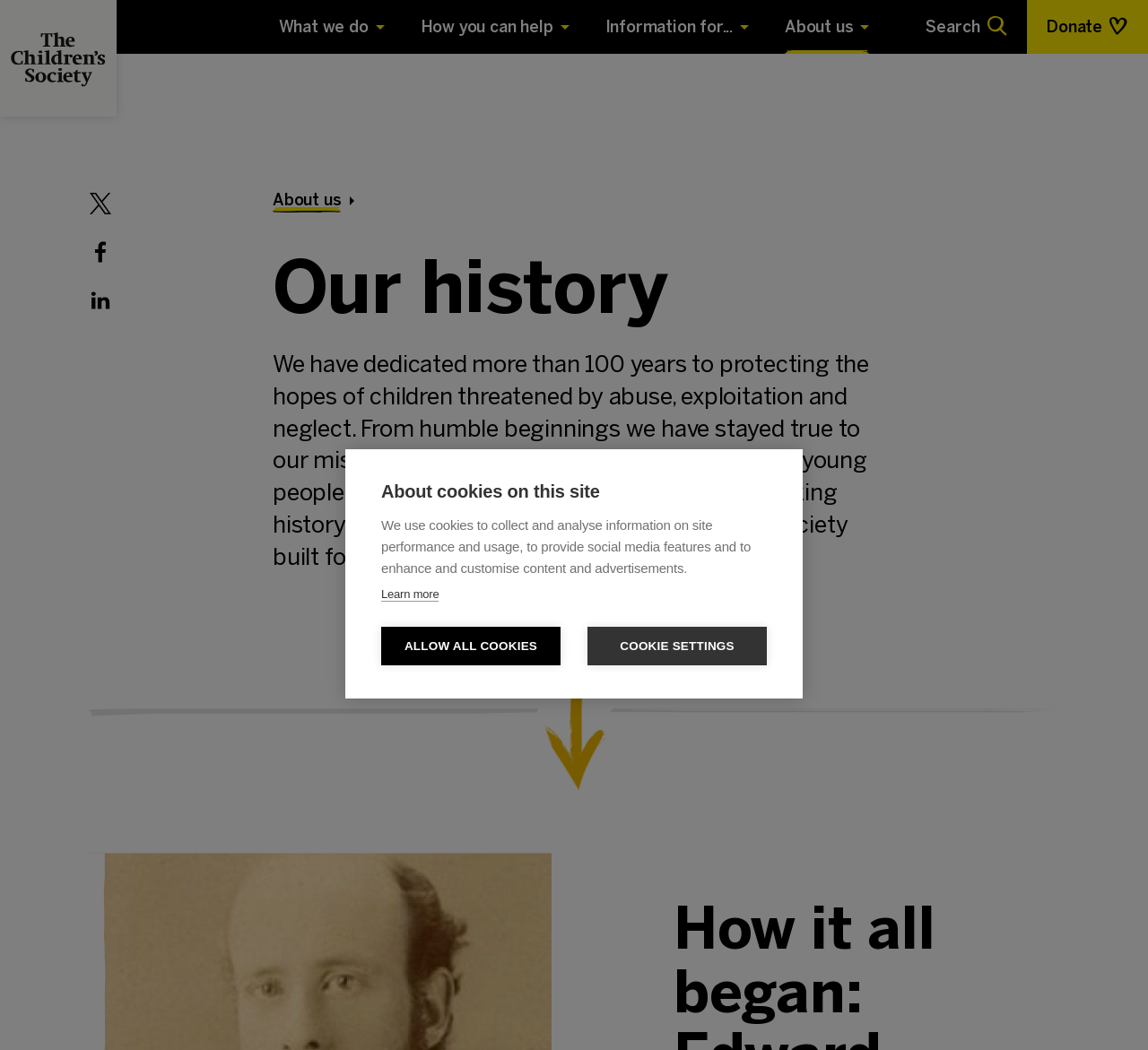Determine the bounding box coordinates for the region that must be clicked to execute the following instruction: "Read about our history".

[0.238, 0.237, 0.762, 0.312]